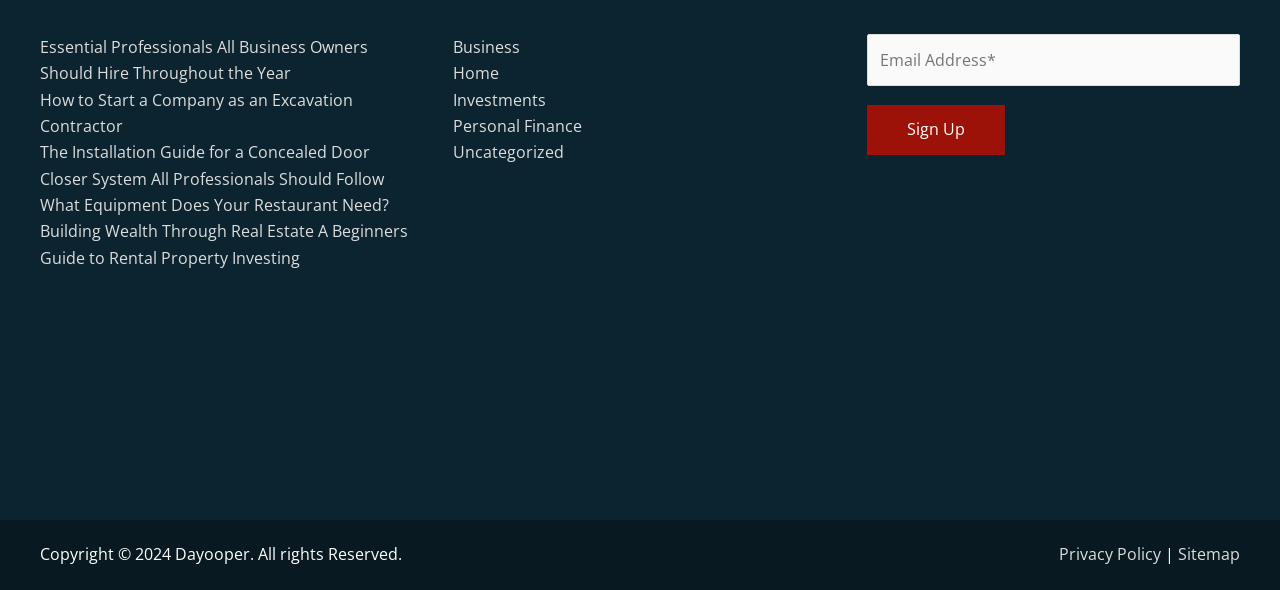What is the category of the link 'Essential Professionals All Business Owners Should Hire Throughout the Year'?
Please give a detailed and thorough answer to the question, covering all relevant points.

By analyzing the content of the link, it appears to be related to business, and it is also categorized under the 'Business' section in the webpage.